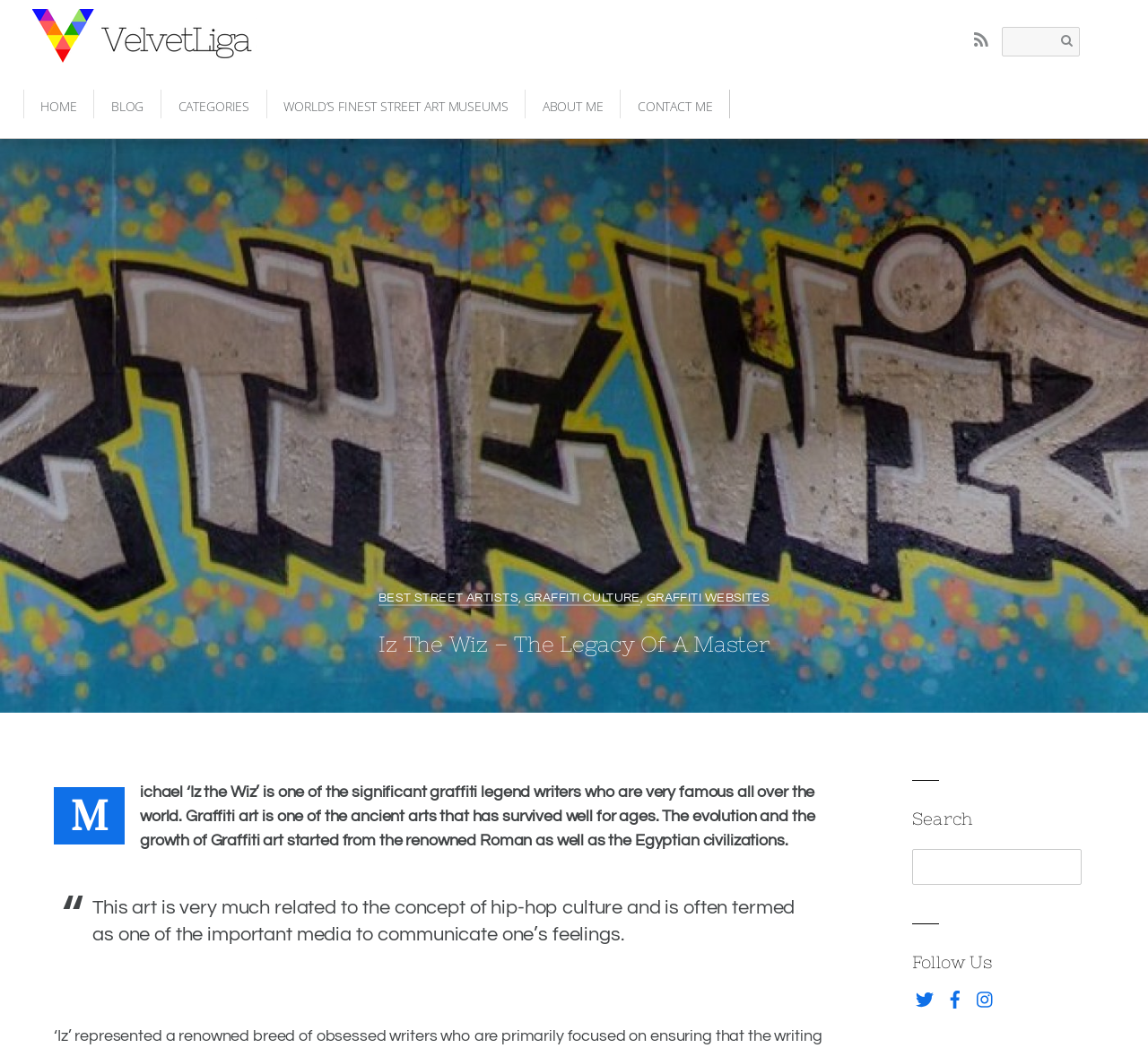Using the details in the image, give a detailed response to the question below:
How many social media platforms are mentioned on the webpage?

The answer can be found by counting the number of social media links mentioned on the webpage, which are Twitter, Facebook, and Instagram.